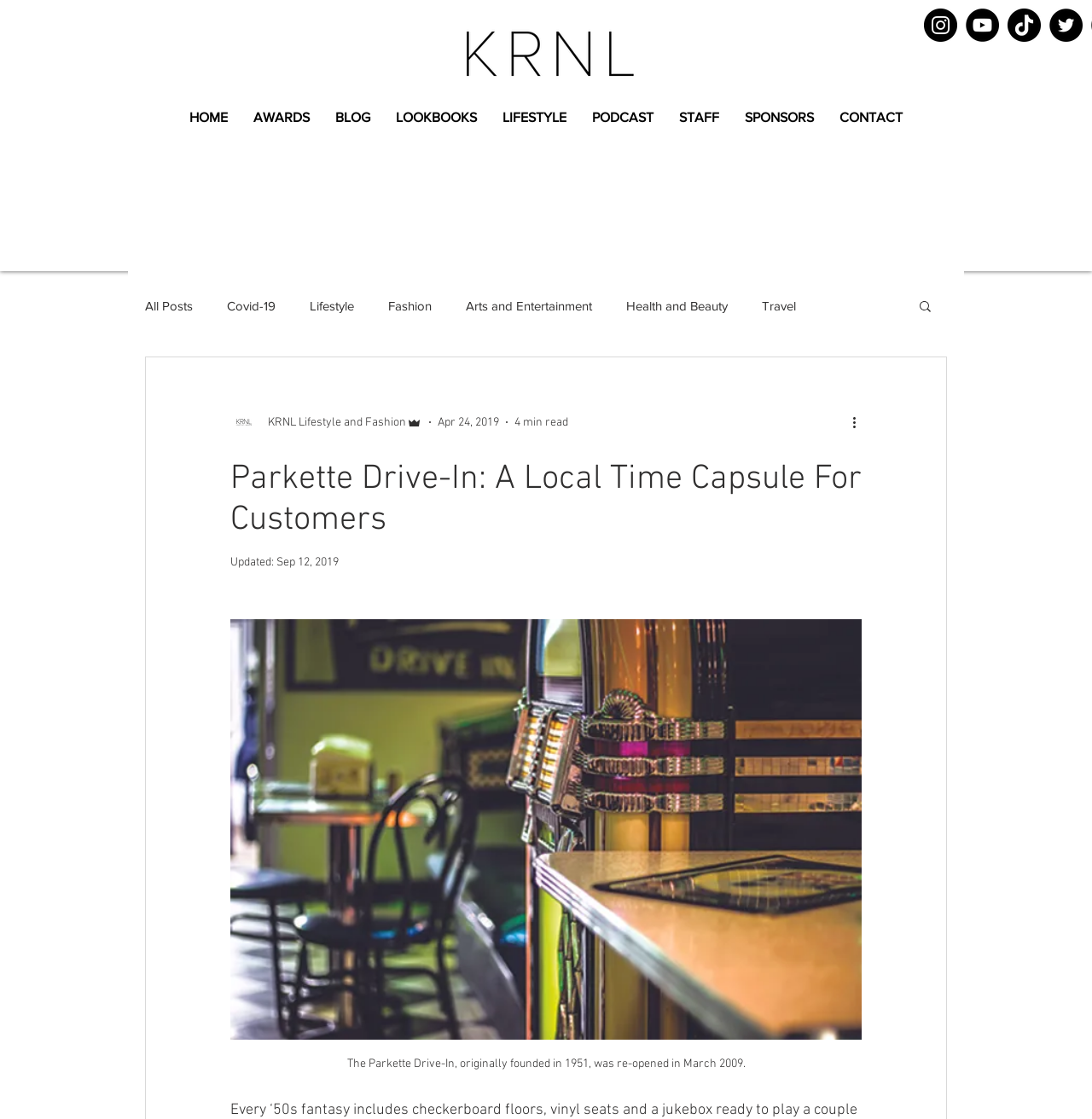Give a detailed account of the webpage.

The webpage is about Parkette Drive-In, a local time capsule for customers. At the top, there is an image and a row of social media links, including Instagram, YouTube, TikTok, and Twitter. Below the social media links, there is a navigation menu with links to different sections of the website, such as HOME, AWARDS, BLOG, LOOKBOOKS, LIFESTYLE, PODCAST, STAFF, SPONSORS, and CONTACT.

On the left side of the page, there is a secondary navigation menu related to the blog section, with links to various categories such as All Posts, Covid-19, Lifestyle, Fashion, Arts and Entertainment, Health and Beauty, Travel, Food and Drink, Apartment and Home, Professional, Greek Life, Diversity, Sponsored Content, LGBTQ+, Magazine, and Featured Articles.

In the main content area, there is a heading that reads "Parkette Drive-In: A Local Time Capsule For Customers". Below the heading, there is a button labeled "Search" and an image of a writer. There is also a section with the writer's name, "KRNL Lifestyle and Fashion", and a publication date, "Apr 24, 2019". The article's content is summarized as "The Parkette Drive-In, originally founded in 1951, was re-opened in March 2009. Every ‘50s fantasy includes checkerboard floors, vinyl seats and a jukebox ready to play a couple classics. A local". There is also a "More actions" button and an image of a person.

At the bottom of the page, there is a section with the article's updated date, "Sep 12, 2019", and a figcaption with no text.